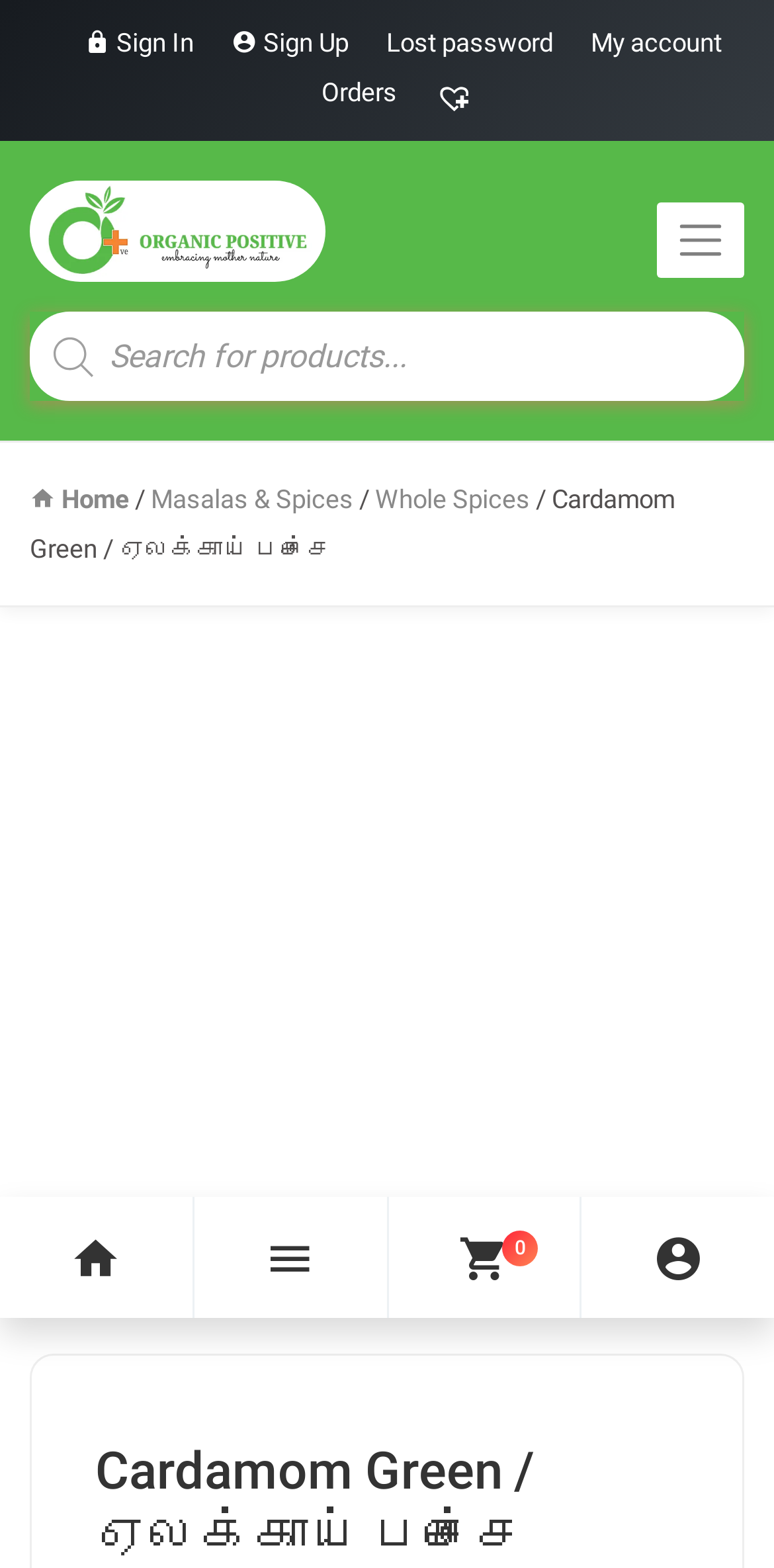Can you look at the image and give a comprehensive answer to the question:
What is the category of the spice 'Green cardamom'?

I inferred the answer by looking at the link 'Whole Spices' in the navigation menu, which is adjacent to the link 'Green cardamom', suggesting that 'Green cardamom' belongs to the category of Whole Spices.